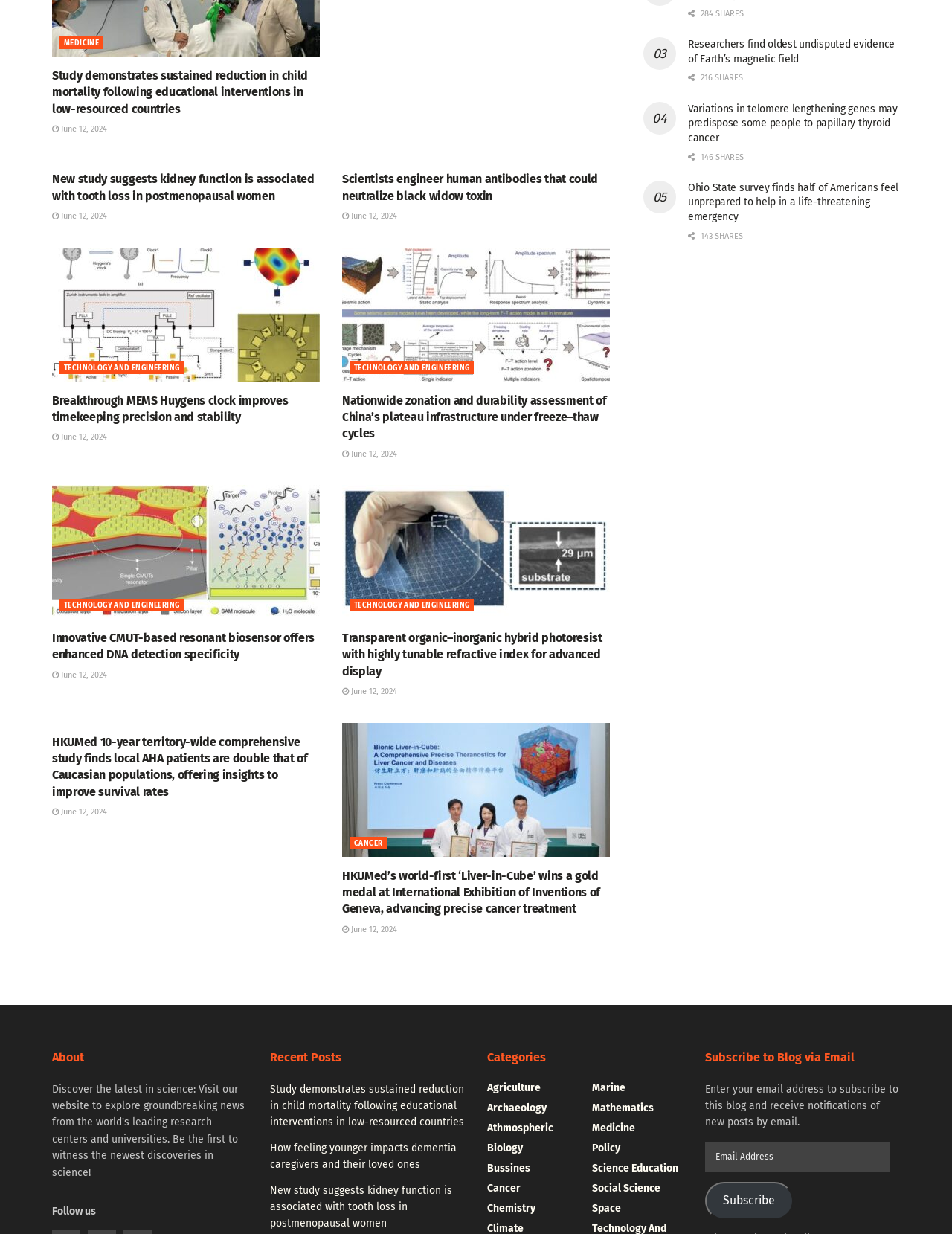Identify the bounding box coordinates for the UI element that matches this description: "Next Wendy G. Patterson,Obit".

None